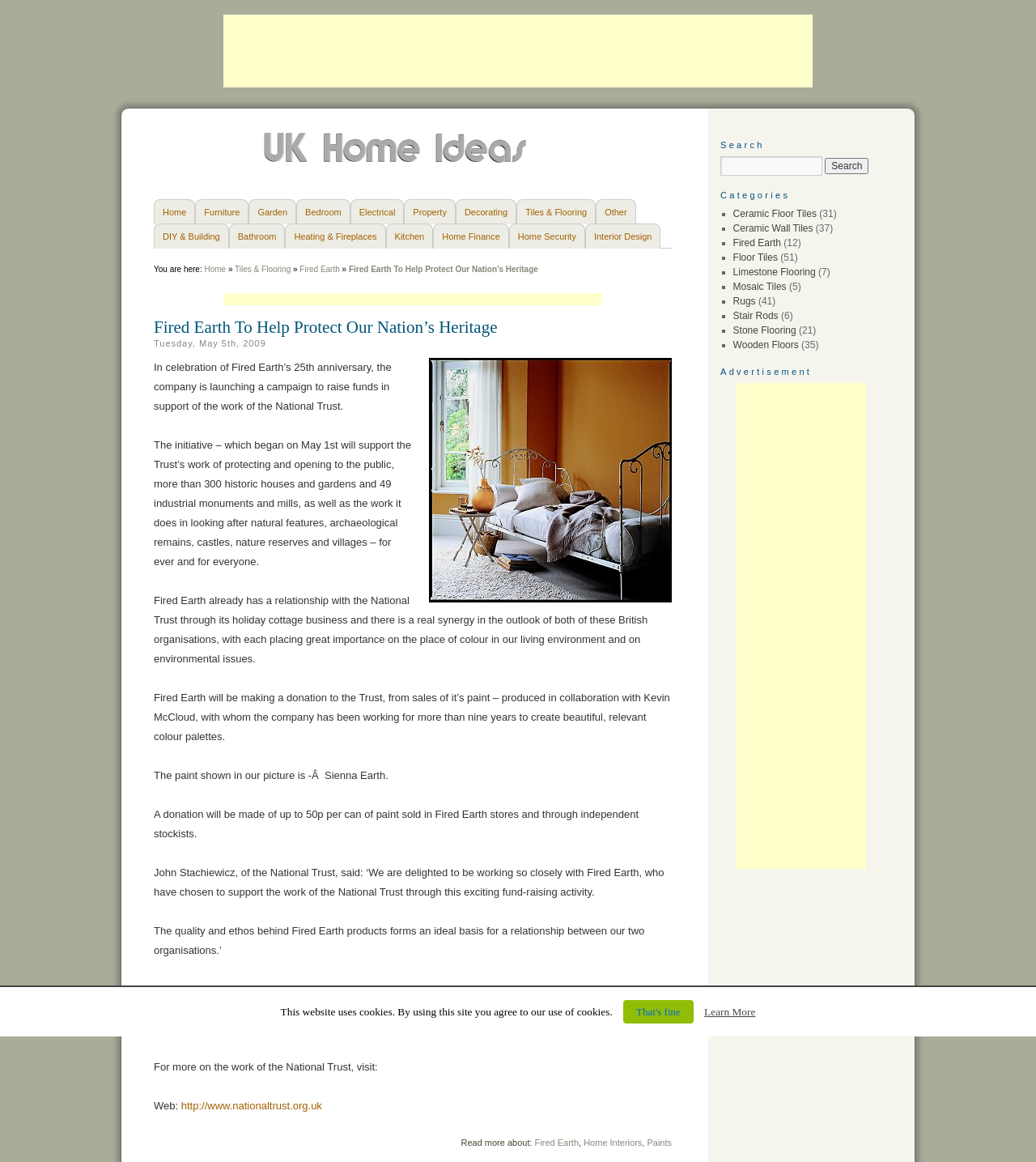Please determine the bounding box coordinates of the element to click on in order to accomplish the following task: "Click on the 'Tiles & Flooring' link". Ensure the coordinates are four float numbers ranging from 0 to 1, i.e., [left, top, right, bottom].

[0.499, 0.171, 0.575, 0.193]